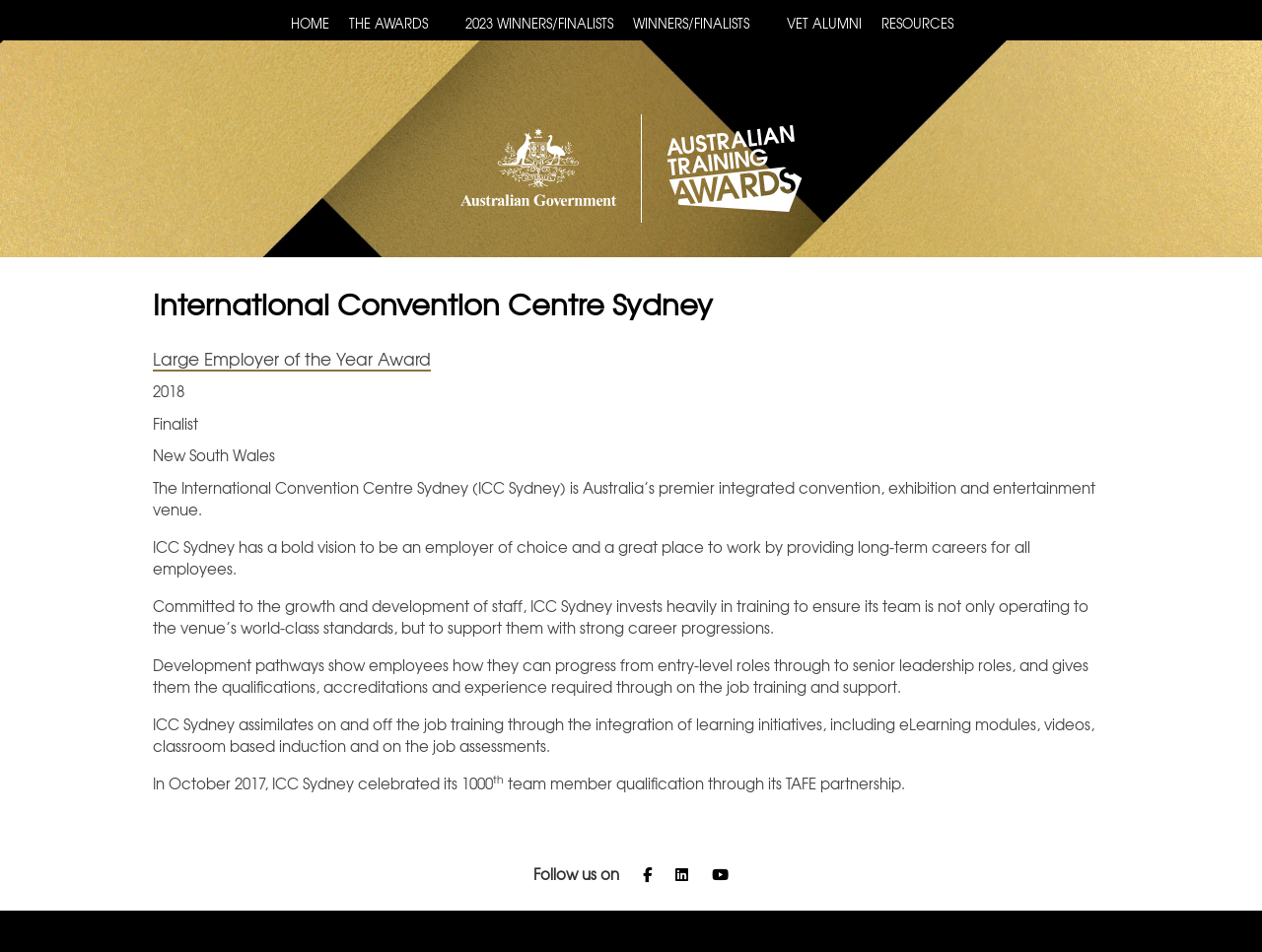Using the description: "Back to home page", identify the bounding box of the corresponding UI element in the screenshot.

[0.364, 0.135, 0.488, 0.217]